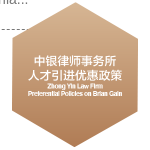Give an elaborate caption for the image.

The image features a stylized hexagonal graphic representing the ZhongYin Law Firm's preferential policies on talent acquisition. The background is a warm gradient, transitioning from golden hues at the top to a richer brown at the base, creating an inviting and professional atmosphere. 

Prominently displayed in elegant, bold typeface are two lines of text in Chinese: "中银律师事务所人才引进优惠政策," and its English translation beneath: "ZhongYin Law Firm - Preferential Policies on Talent Gain." This visual element likely communicates the firm's commitment to attracting skilled professionals, effectively blending aesthetics with clear messaging to appeal to potential candidates or partners. The overall design emphasizes the firm's focus on growth and excellence within the legal sector.